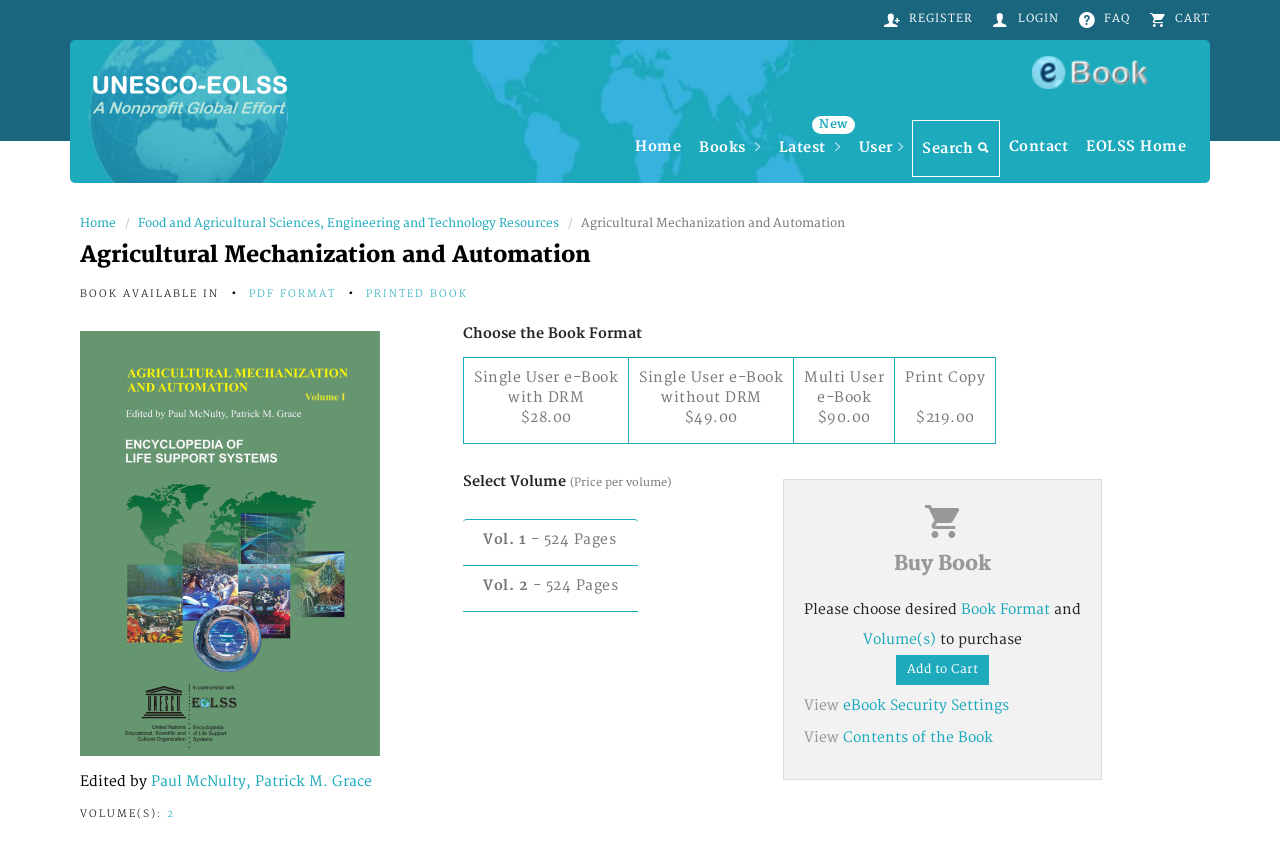Please give a succinct answer to the question in one word or phrase:
What is the purpose of the 'Add to Cart' button?

To purchase the book